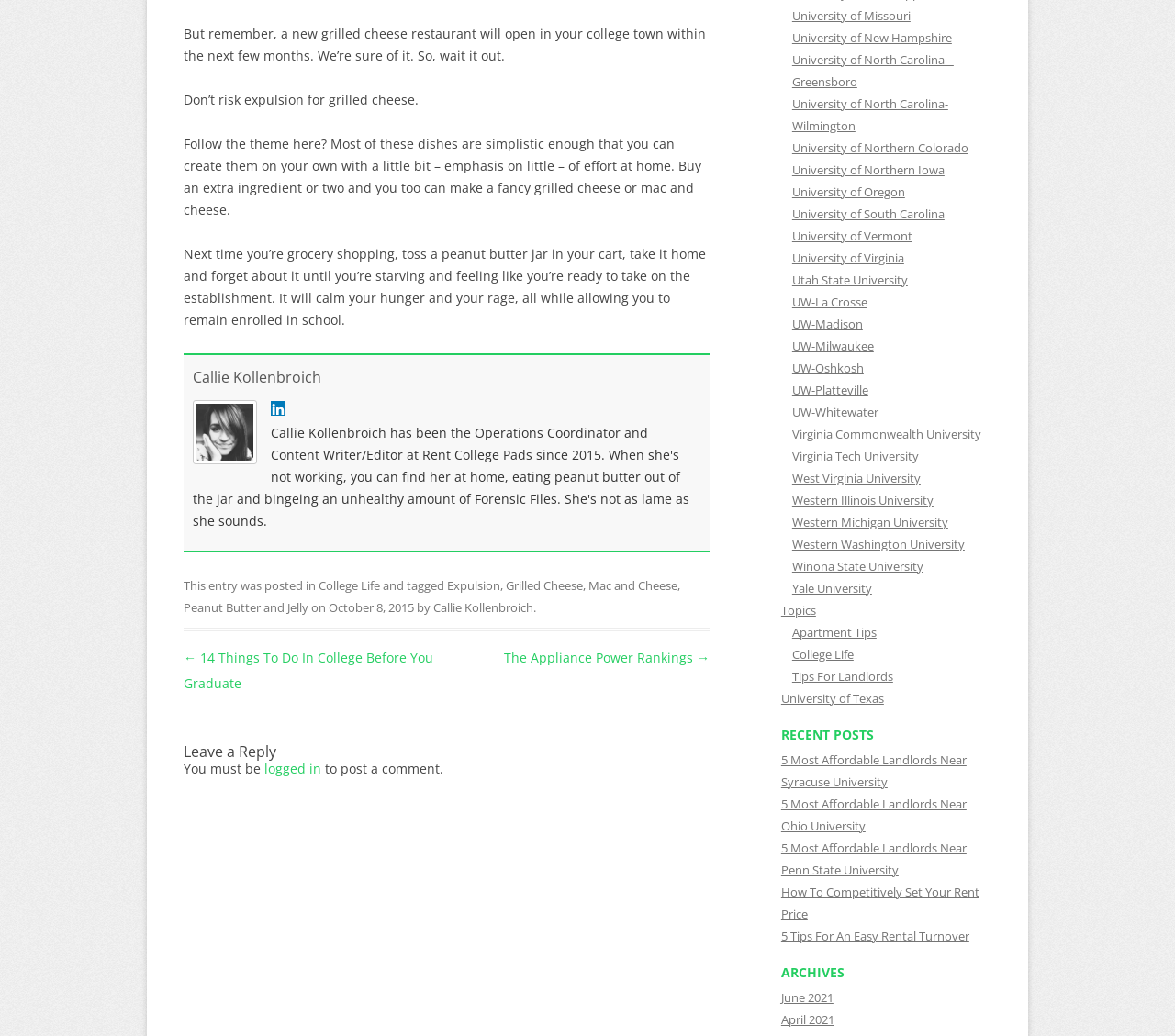Please find the bounding box coordinates of the clickable region needed to complete the following instruction: "Click on the author's name". The bounding box coordinates must consist of four float numbers between 0 and 1, i.e., [left, top, right, bottom].

[0.164, 0.351, 0.596, 0.378]